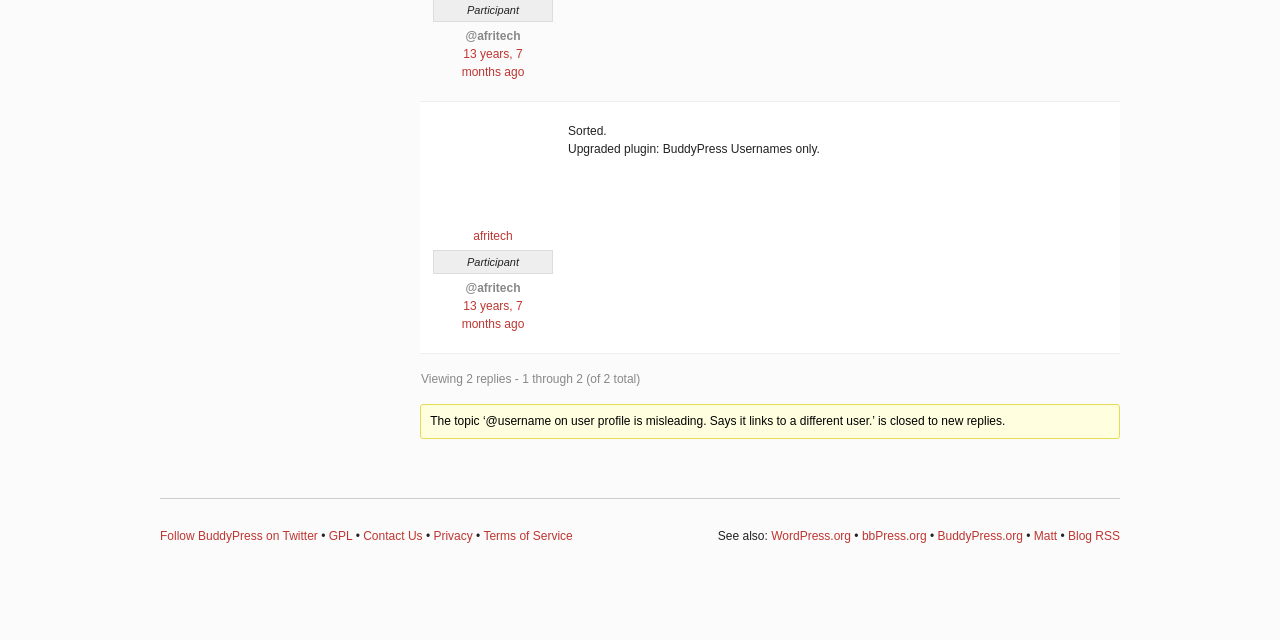Identify the bounding box of the HTML element described as: "Follow BuddyPress on Twitter".

[0.125, 0.826, 0.248, 0.848]